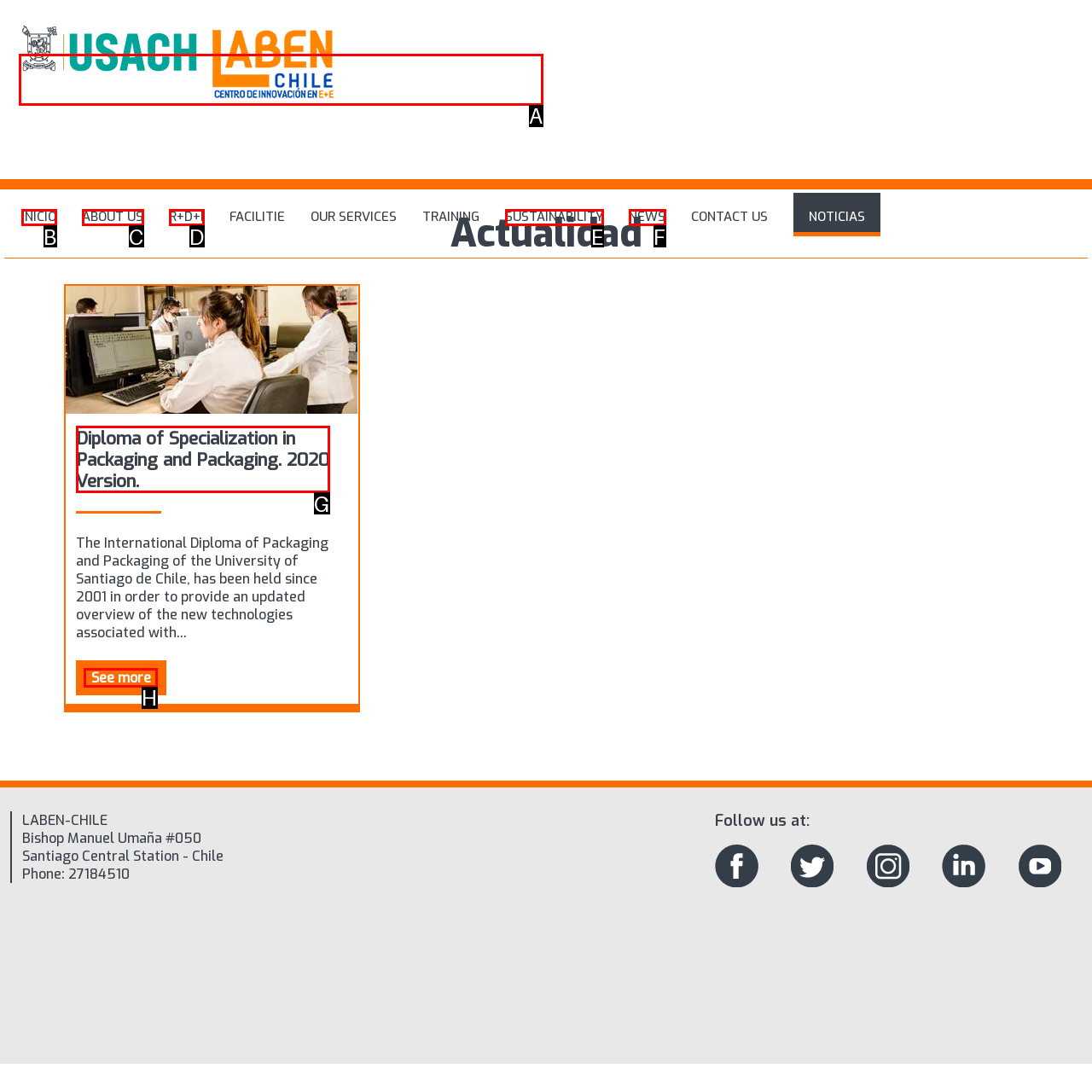Indicate the HTML element that should be clicked to perform the task: See more about the 'Actualidad' Reply with the letter corresponding to the chosen option.

H